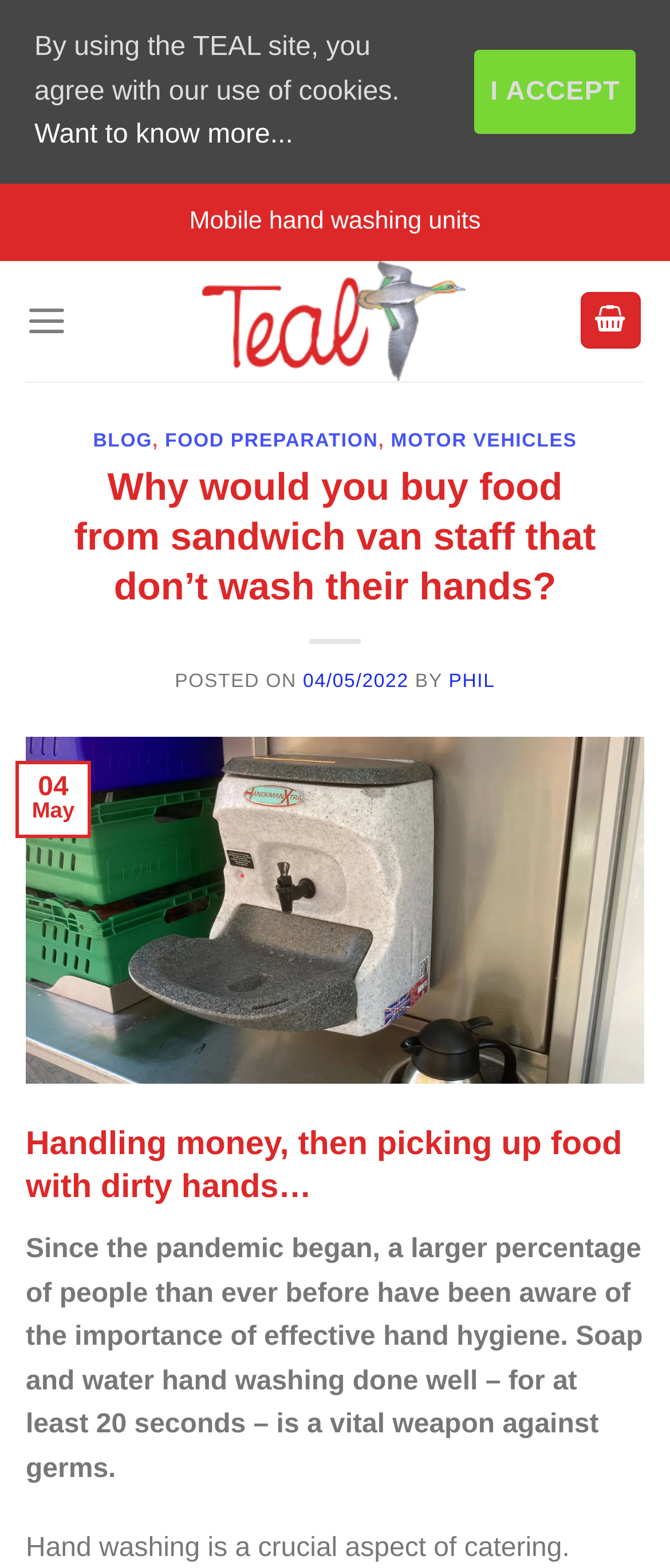What is the name of the mobile hand washing unit?
Based on the image, answer the question with as much detail as possible.

I found the answer by looking at the image description 'Handeman Xtra handwash unit on sandwich van' which is located below the heading 'Why would you buy food from sandwich van staff that don’t wash their hands?'.